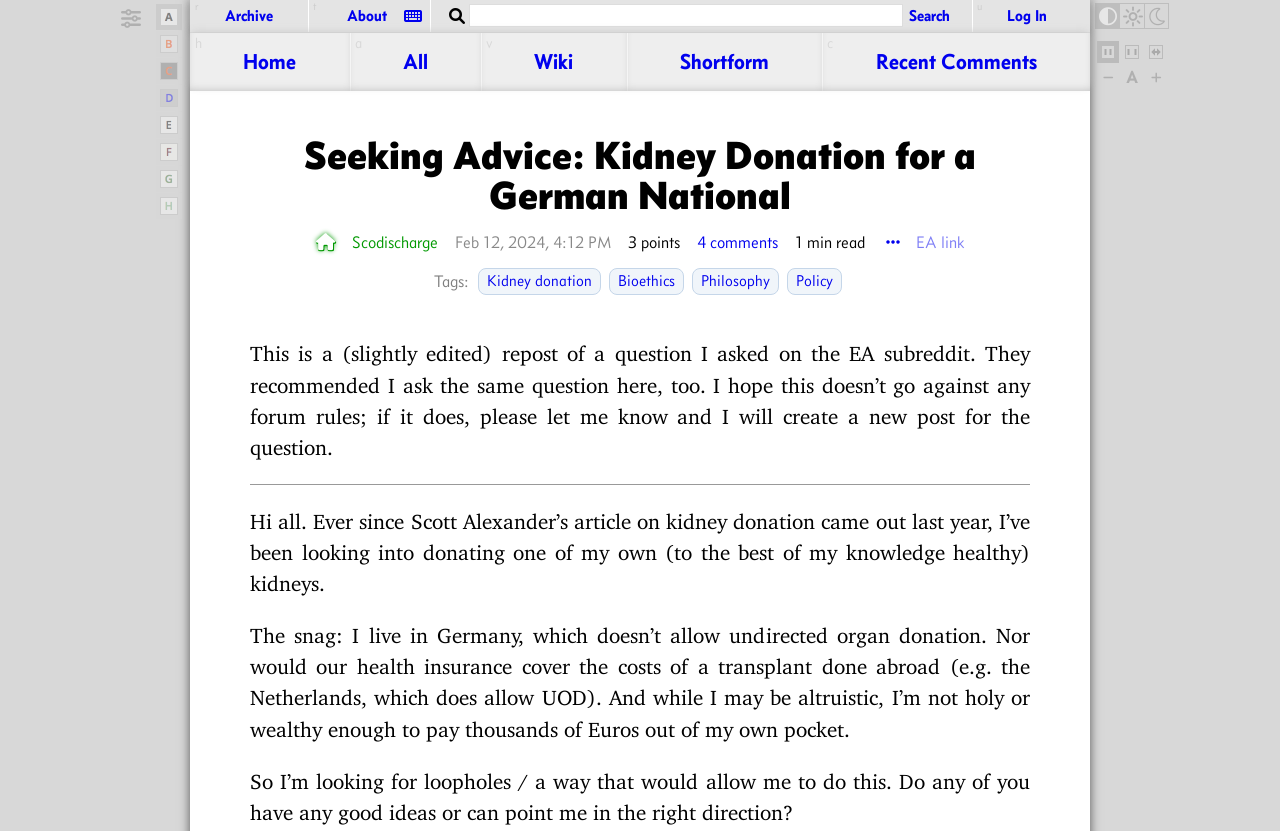Predict the bounding box coordinates of the UI element that matches this description: "All". The coordinates should be in the format [left, top, right, bottom] with each value between 0 and 1.

[0.273, 0.039, 0.376, 0.109]